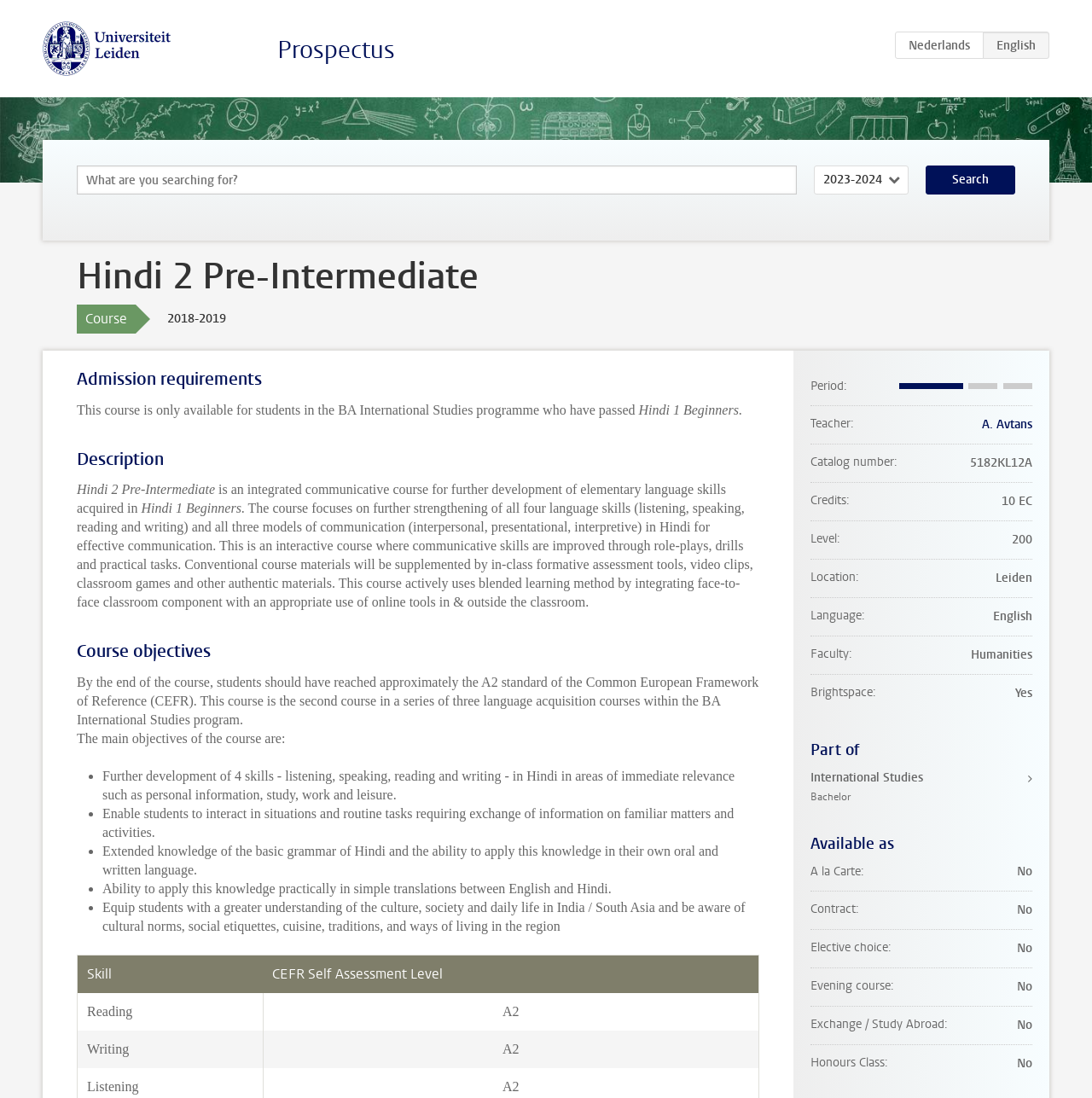Kindly determine the bounding box coordinates of the area that needs to be clicked to fulfill this instruction: "View course details".

[0.039, 0.219, 0.961, 0.319]